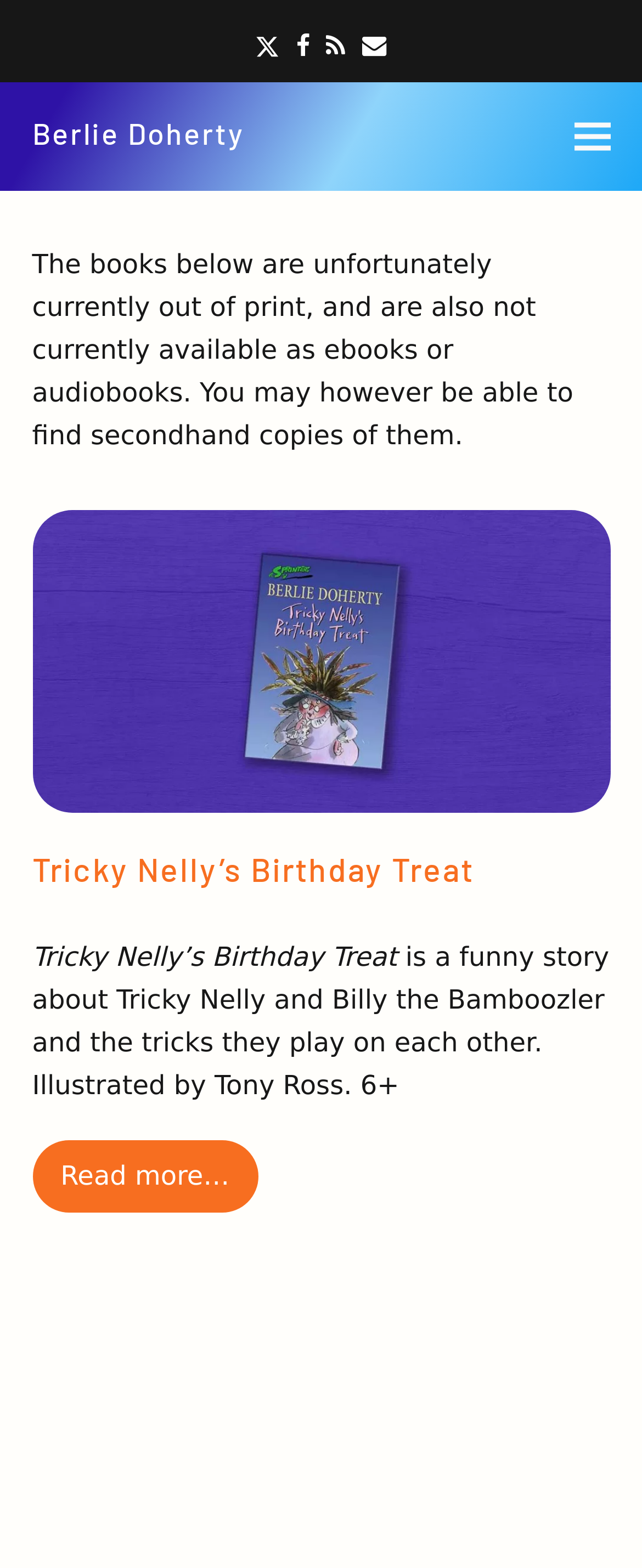Find the bounding box coordinates of the element to click in order to complete the given instruction: "Toggle mobile menu."

[0.894, 0.078, 0.95, 0.096]